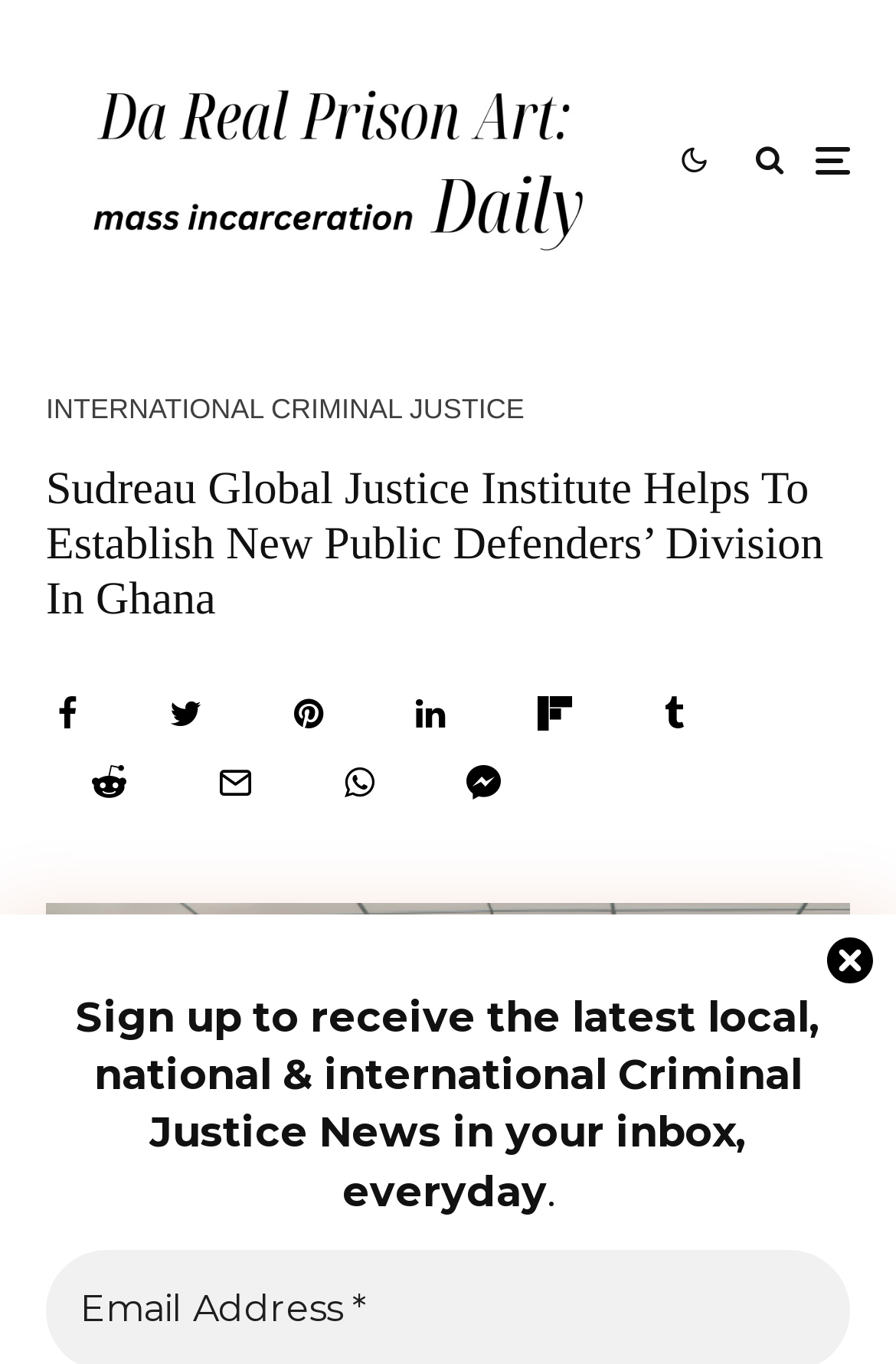What is the purpose of the 'Share' links?
Answer the question with as much detail as possible.

There are multiple 'Share' links on the webpage, which suggests that they are intended to allow users to share the content of the webpage on various social media platforms or via email.